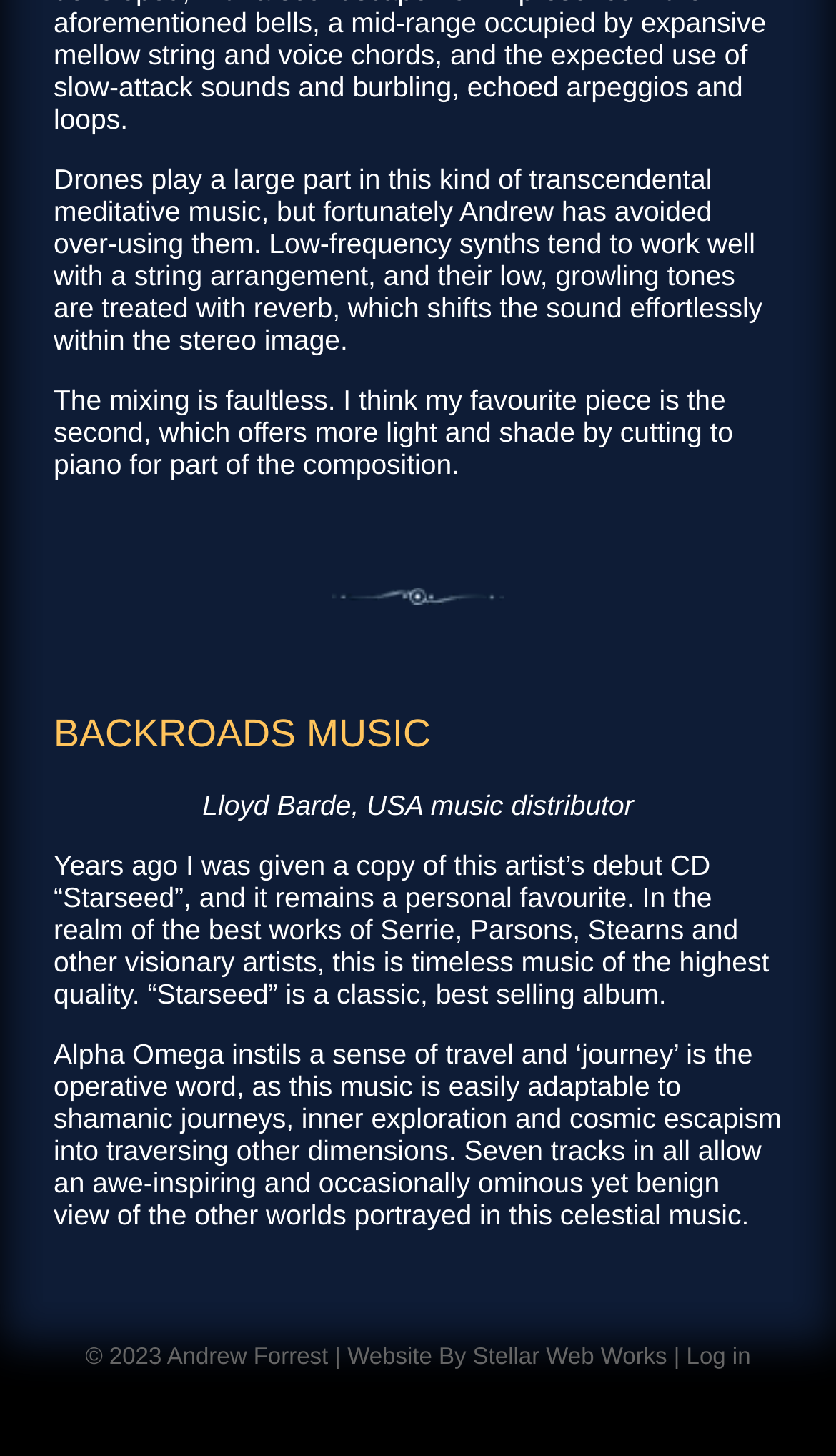Answer the question briefly using a single word or phrase: 
What is the copyright year mentioned at the bottom of the page?

2023